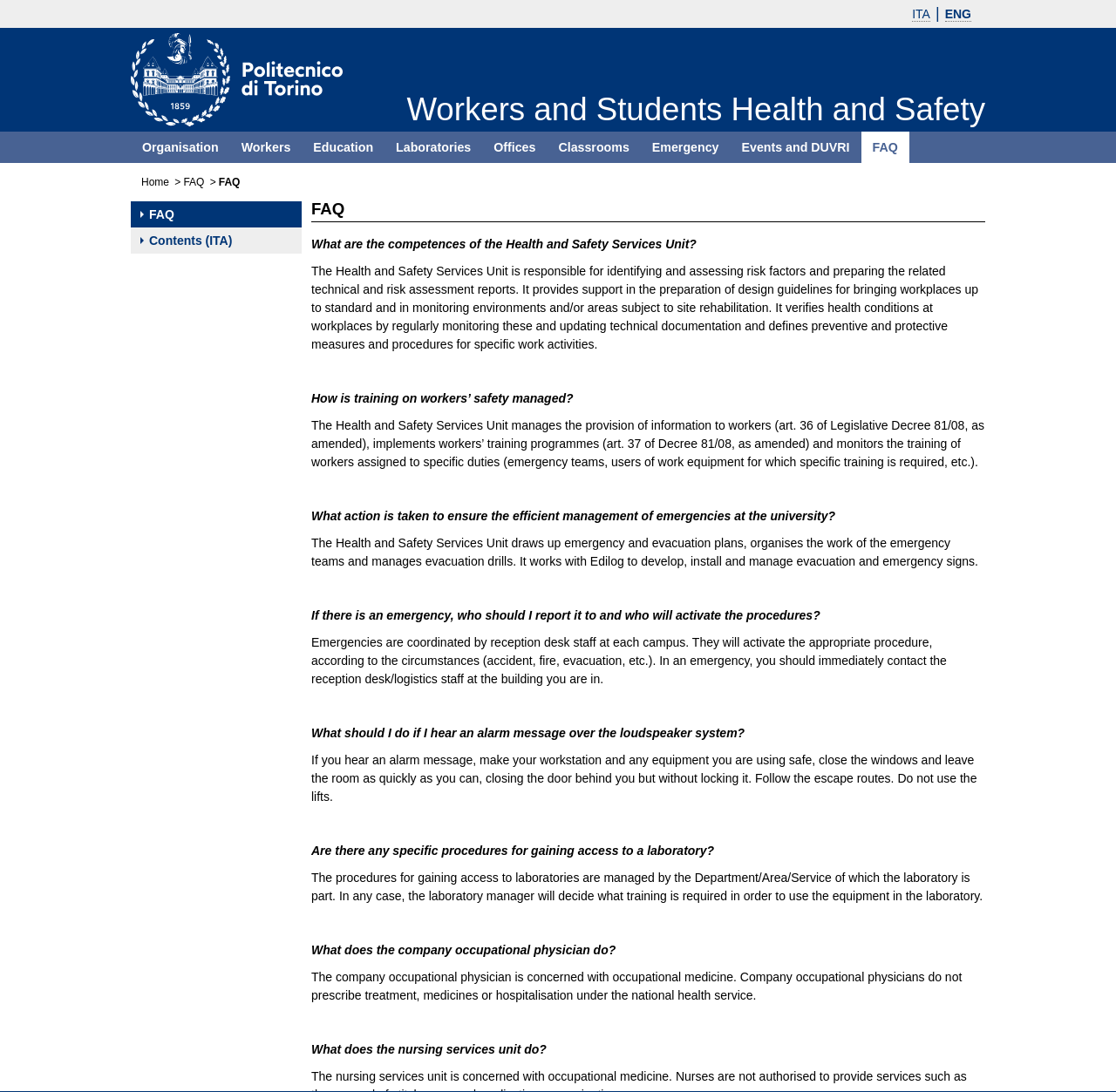What is the role of the company occupational physician?
From the details in the image, answer the question comprehensively.

The webpage states that the company occupational physician is concerned with occupational medicine, and does not prescribe treatment, medicines or hospitalisation under the national health service, which implies that their role is to focus on the health and well-being of workers in the workplace.